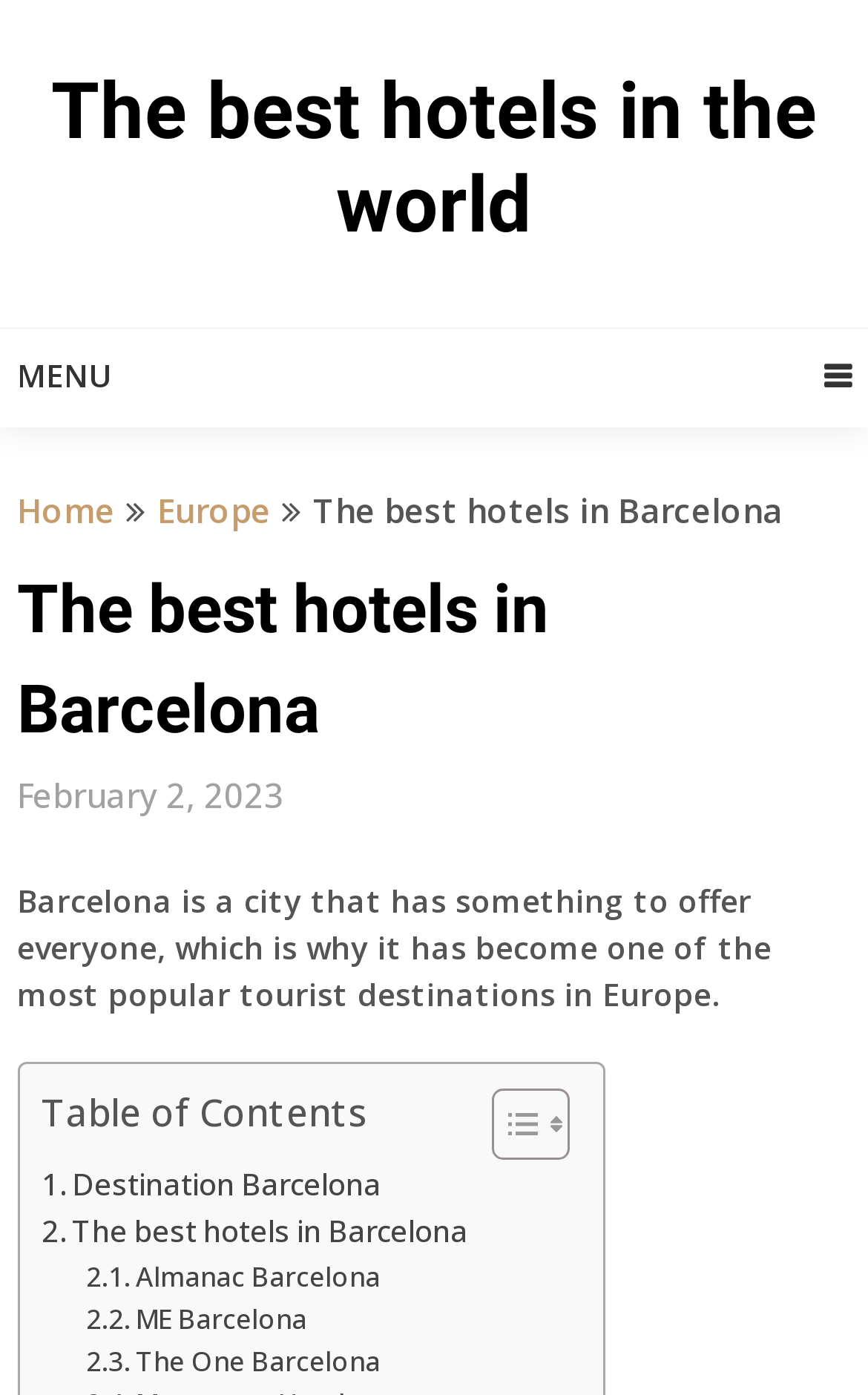Locate the bounding box coordinates of the area where you should click to accomplish the instruction: "Click on the 'Comments' heading".

None